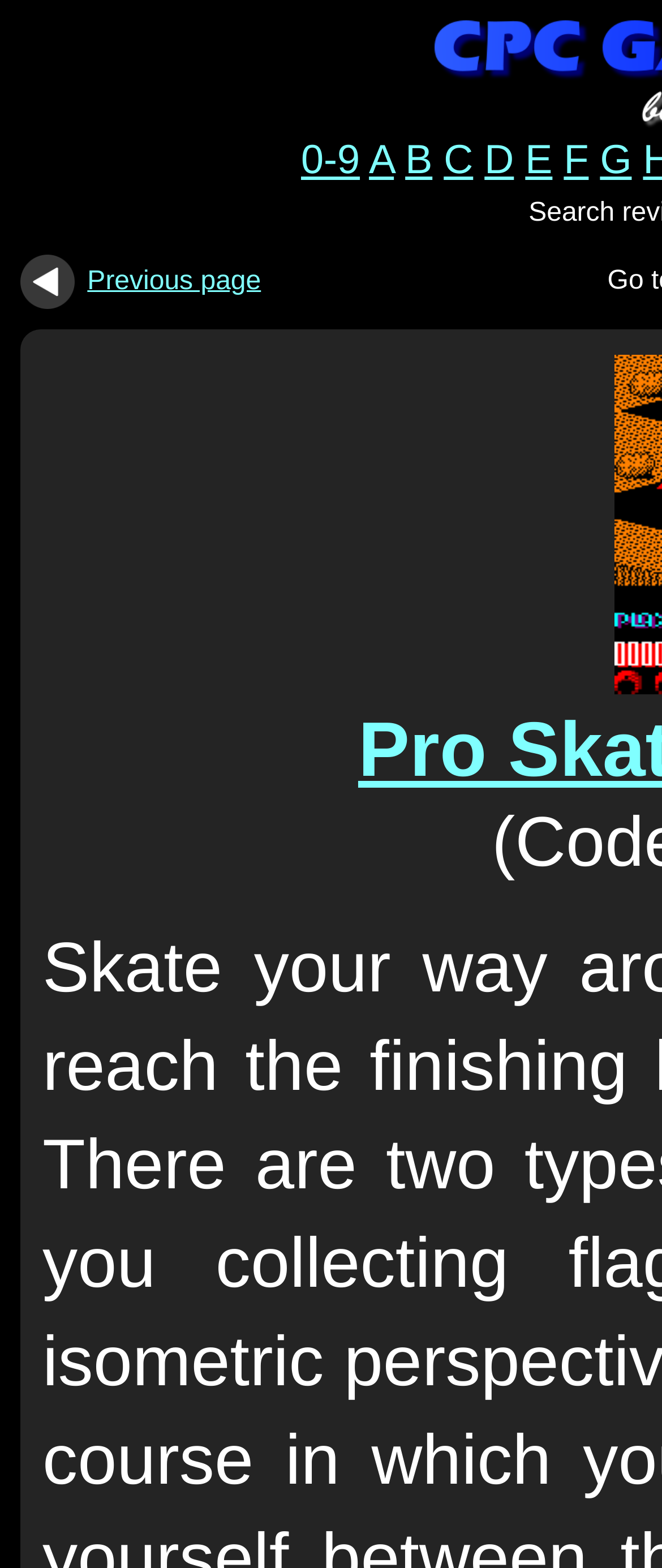How many alphabet links are present?
Look at the screenshot and respond with a single word or phrase.

7